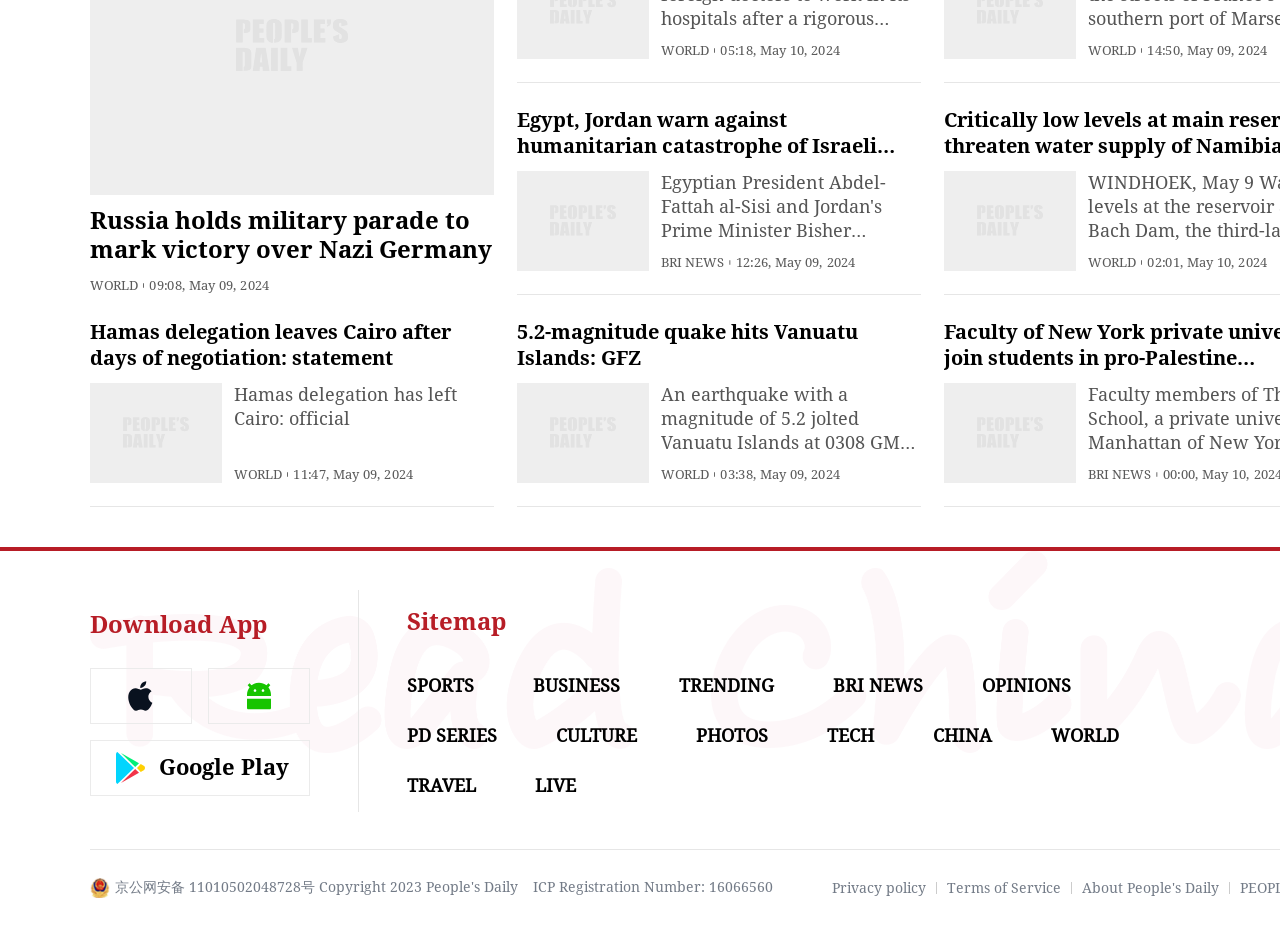Determine the bounding box coordinates for the HTML element mentioned in the following description: "Terms of Service". The coordinates should be a list of four floats ranging from 0 to 1, represented as [left, top, right, bottom].

[0.74, 0.946, 0.829, 0.963]